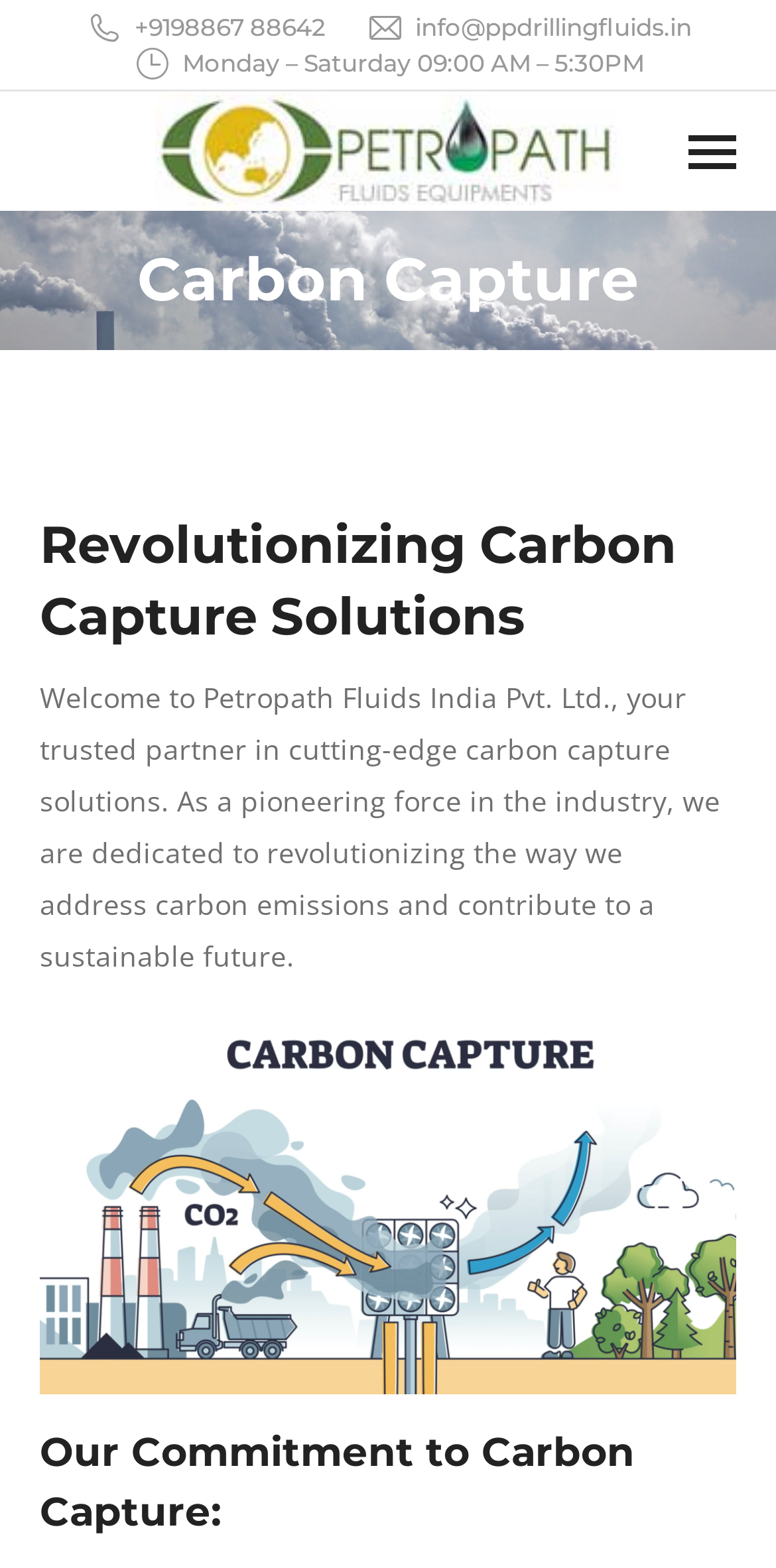Write an elaborate caption that captures the essence of the webpage.

The webpage is about Petropath Fluids' carbon capture solutions, with a focus on their innovative technology contributing to a sustainable environment. 

At the top of the page, there is a section with contact information, including a phone number, email address, and business hours. 

To the right of this section is a mobile menu icon. Below the contact information is a link to the company's main page, accompanied by an image with a description of the company's services, including drilling fluid systems, HDD equipment, and solids control equipment.

The main content of the page is divided into sections. The first section has a heading "Carbon Capture" and a subheading "Revolutionizing Carbon Capture Solutions". Below this is a paragraph of text that welcomes visitors to Petropath Fluids India Pvt. Ltd. and describes the company's commitment to cutting-edge carbon capture solutions and a sustainable future.

To the right of this text is a figure with an image related to carbon capture solutions. 

Further down the page is another section with a heading "Our Commitment to Carbon Capture:". 

At the bottom of the page, there is a "Go to Top" link accompanied by an image.